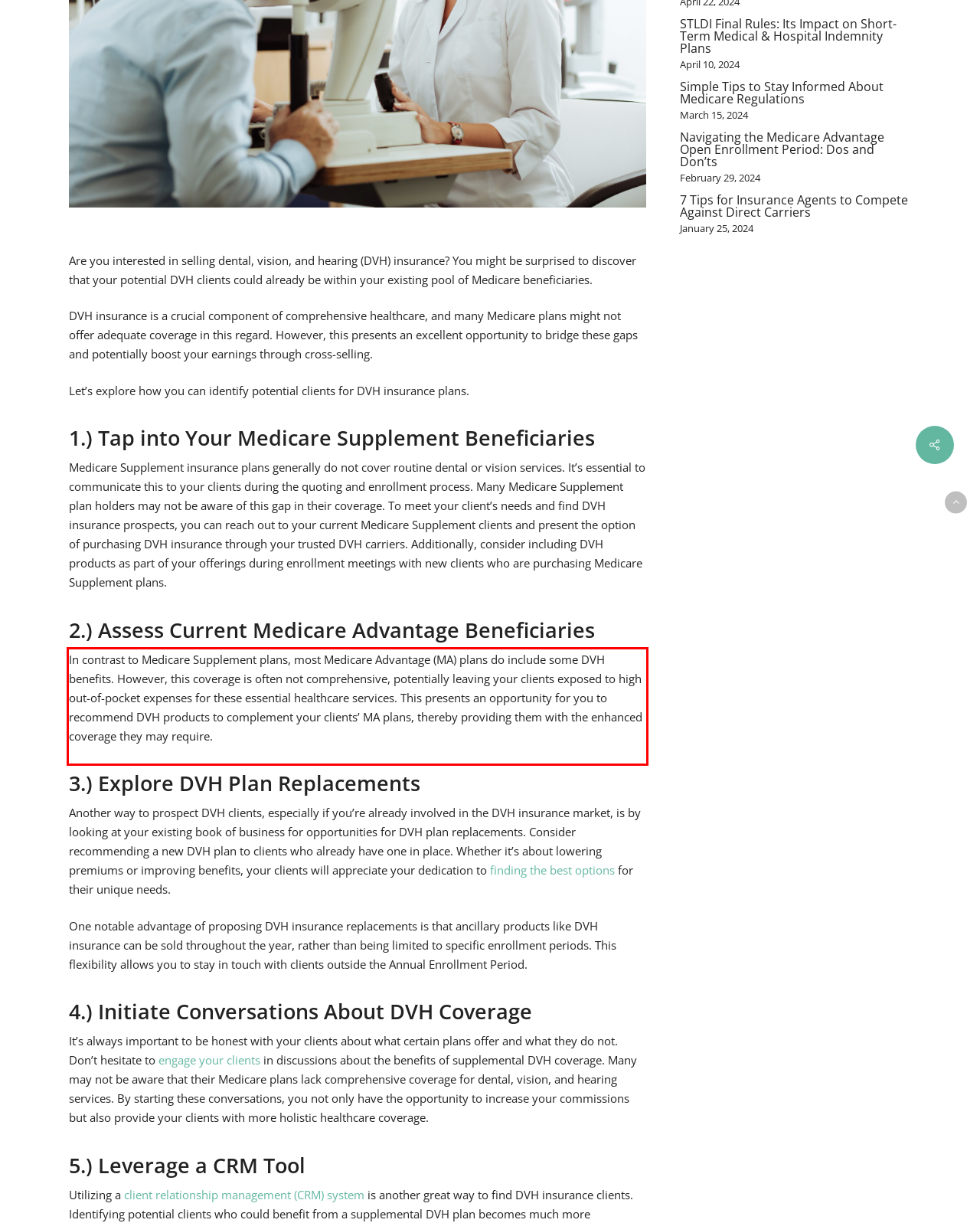Using the provided screenshot of a webpage, recognize and generate the text found within the red rectangle bounding box.

In contrast to Medicare Supplement plans, most Medicare Advantage (MA) plans do include some DVH benefits. However, this coverage is often not comprehensive, potentially leaving your clients exposed to high out-of-pocket expenses for these essential healthcare services. This presents an opportunity for you to recommend DVH products to complement your clients’ MA plans, thereby providing them with the enhanced coverage they may require.